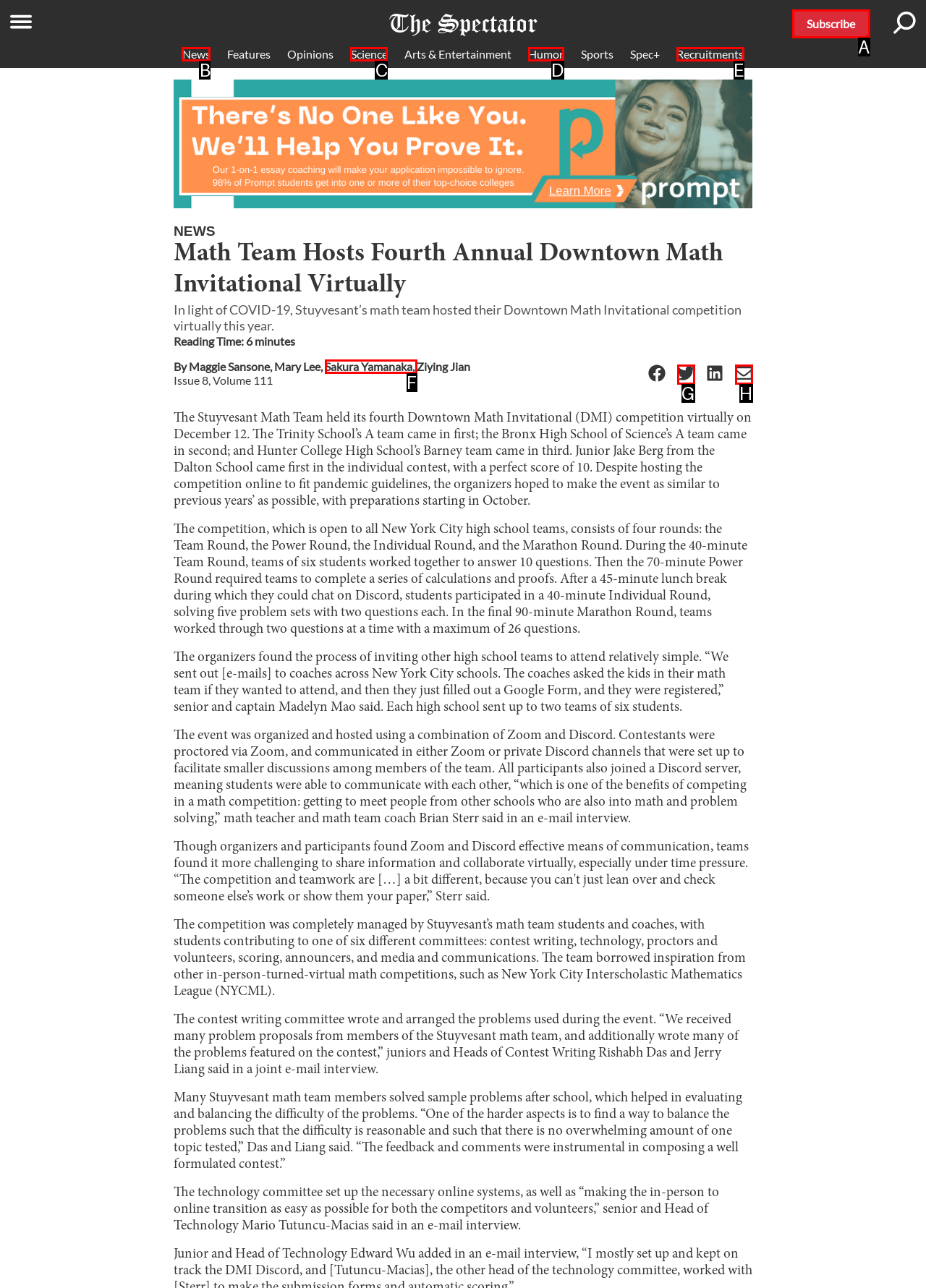Pick the HTML element that corresponds to the description: Recruitments
Answer with the letter of the correct option from the given choices directly.

E